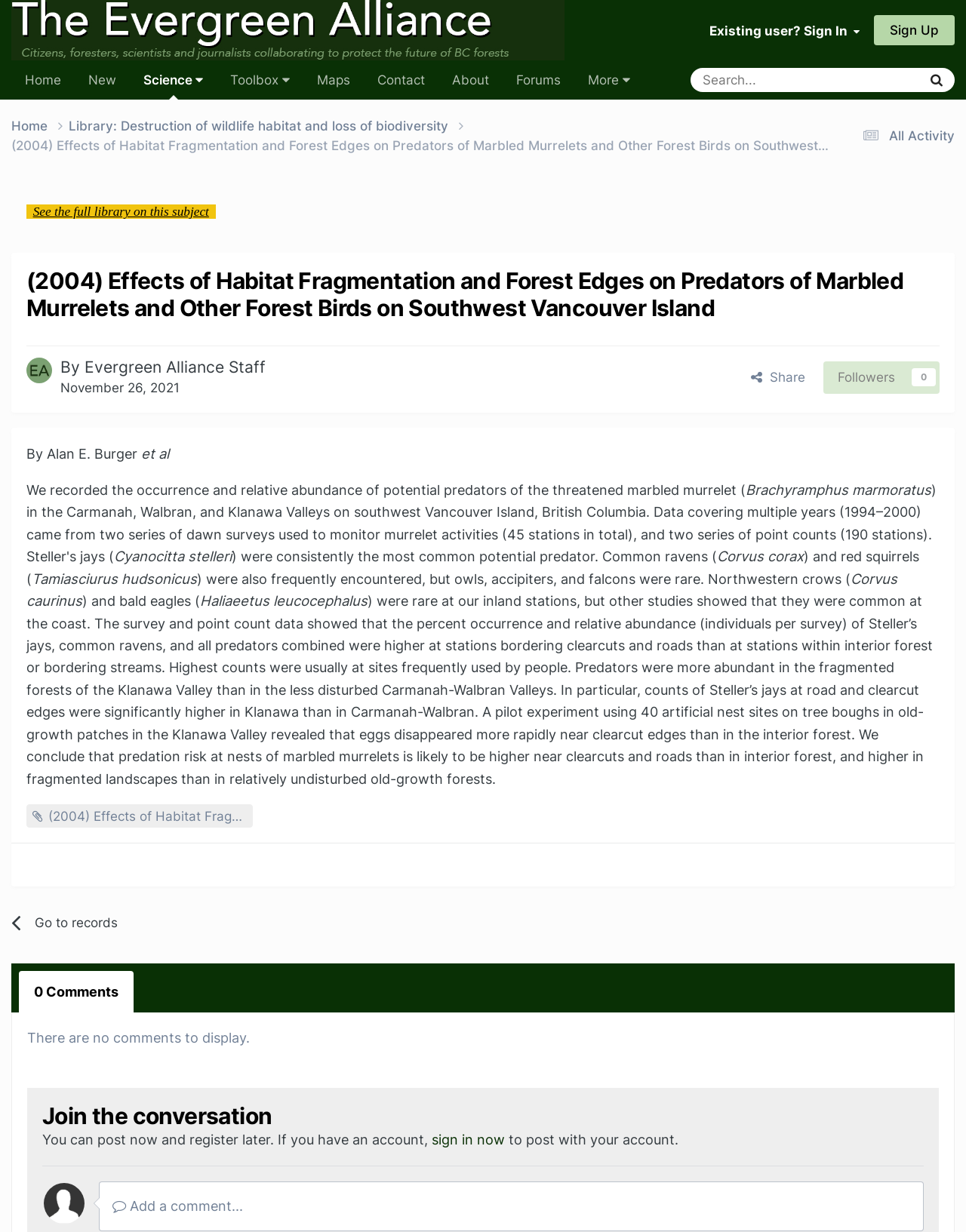Articulate a detailed summary of the webpage's content and design.

This webpage appears to be a library or research article page, with a focus on the effects of habitat fragmentation and forest edges on predators of marbled murrelets and other forest birds on southwest Vancouver Island. 

At the top of the page, there is a navigation bar with several links, including "Home", "New", "Science", "Toolbox", "Maps", "Contact", "About", "Forums", and "More". To the right of the navigation bar, there is a search box and a button to sign in or sign up. 

Below the navigation bar, there is a title section that displays the title of the article, "(2004) Effects of Habitat Fragmentation and Forest Edges on Predators of Marbled Murrelets and Other Forest Birds on Southwest Vancouver Island", along with a link to the full library on this subject. 

The main content of the page is an article that discusses the occurrence and relative abundance of potential predators of the threatened marbled murrelet in the Carmanah, Walbran, and Klanawa Valleys. The article is divided into several sections, with headings and paragraphs of text that describe the research findings. There are also links to related resources, such as a PDF version of the article. 

To the right of the article, there is a sidebar with links to related content, including "Evergreen Alliance Staff" and "Followers 0". There is also a "Share" button and a link to view all activity. 

At the bottom of the page, there is a tab list with a single tab, "0 Comments", which indicates that there are no comments on the article. Below the tab list, there is a section that allows users to join the conversation and post a comment.